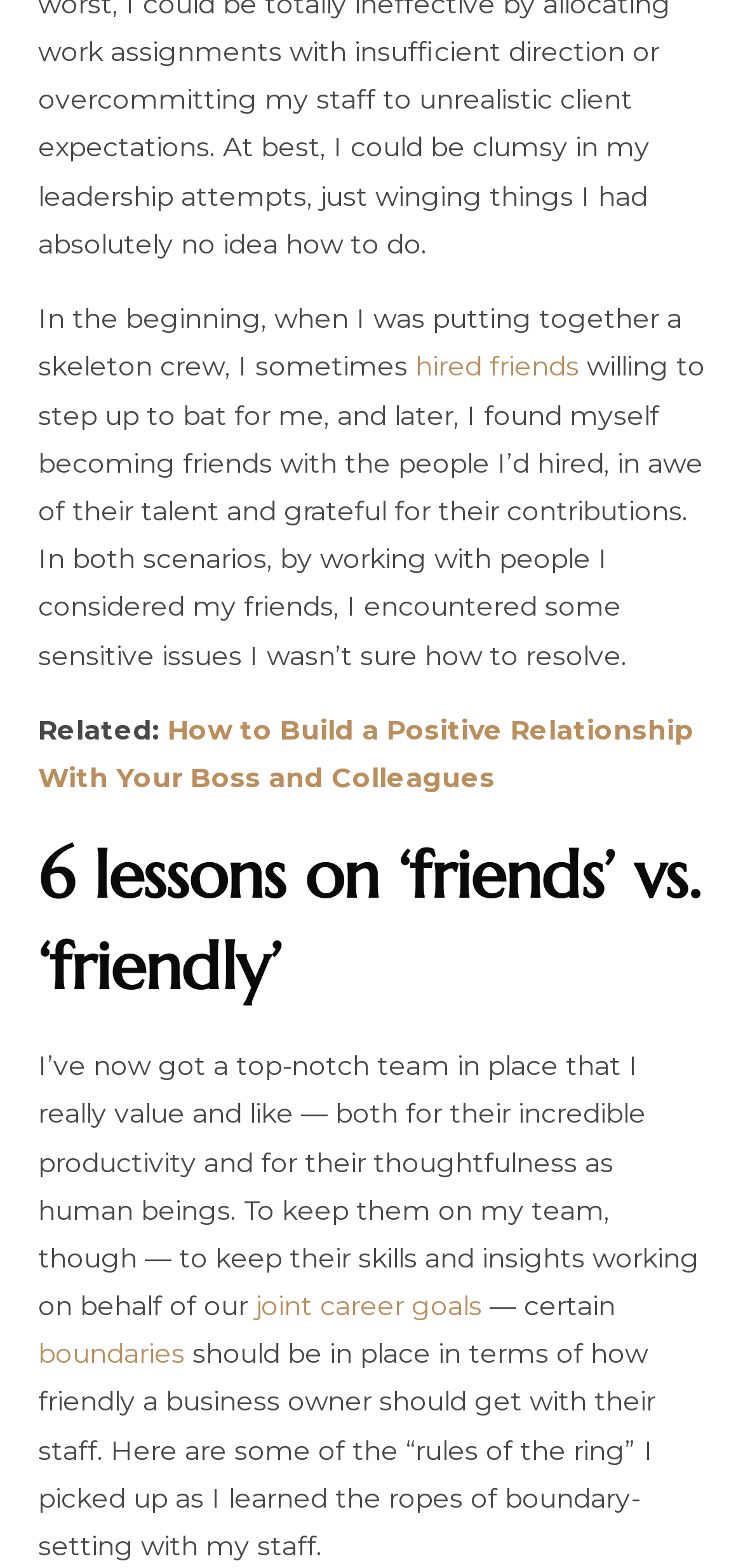Determine the bounding box coordinates for the UI element with the following description: "search". The coordinates should be four float numbers between 0 and 1, represented as [left, top, right, bottom].

None